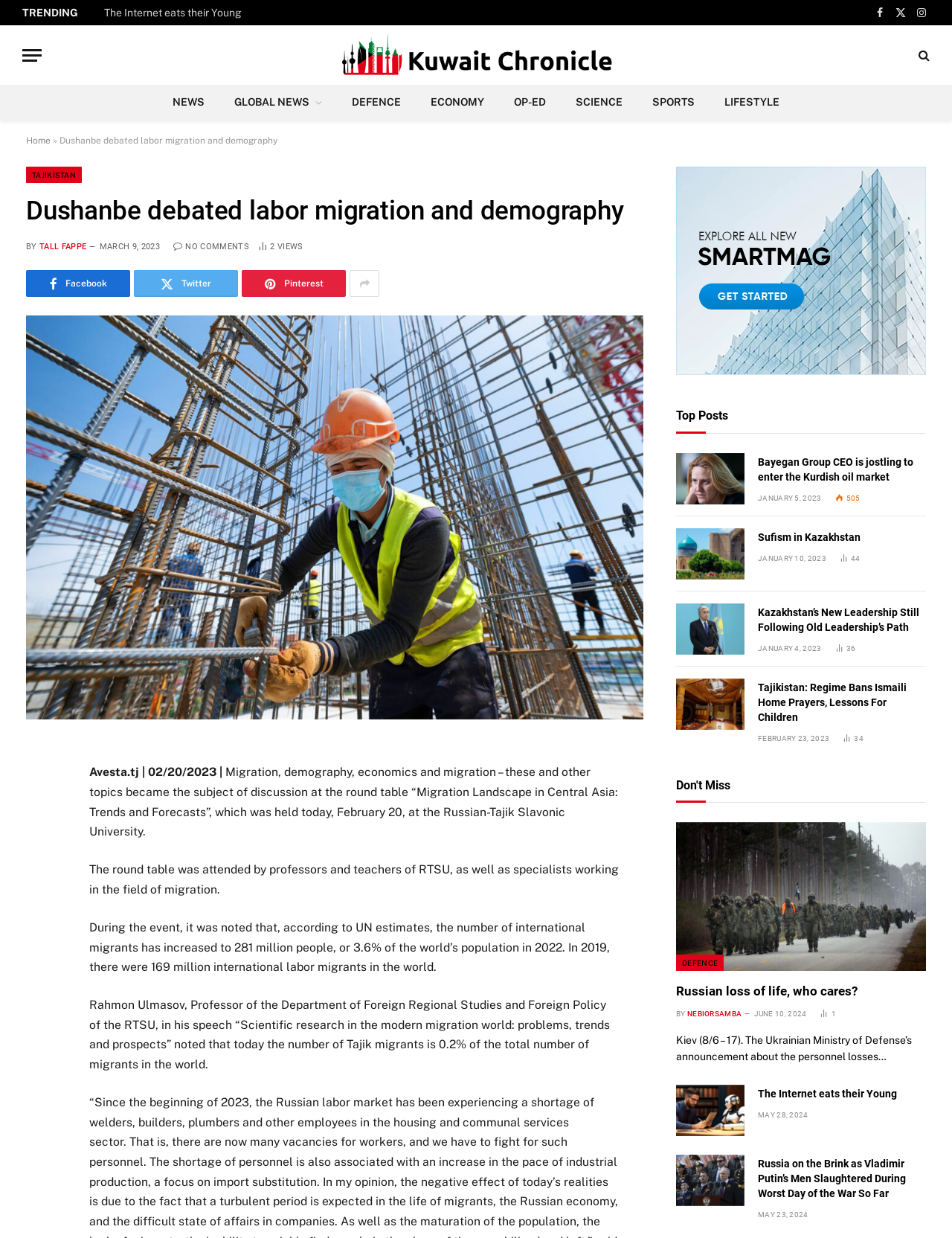Using the image as a reference, answer the following question in as much detail as possible:
What is the percentage of Tajik migrants in the world?

Rahmon Ulmasov, Professor of the Department of Foreign Regional Studies and Foreign Policy of the RTSU, mentioned in his speech that today the number of Tajik migrants is 0.2% of the total number of migrants in the world.